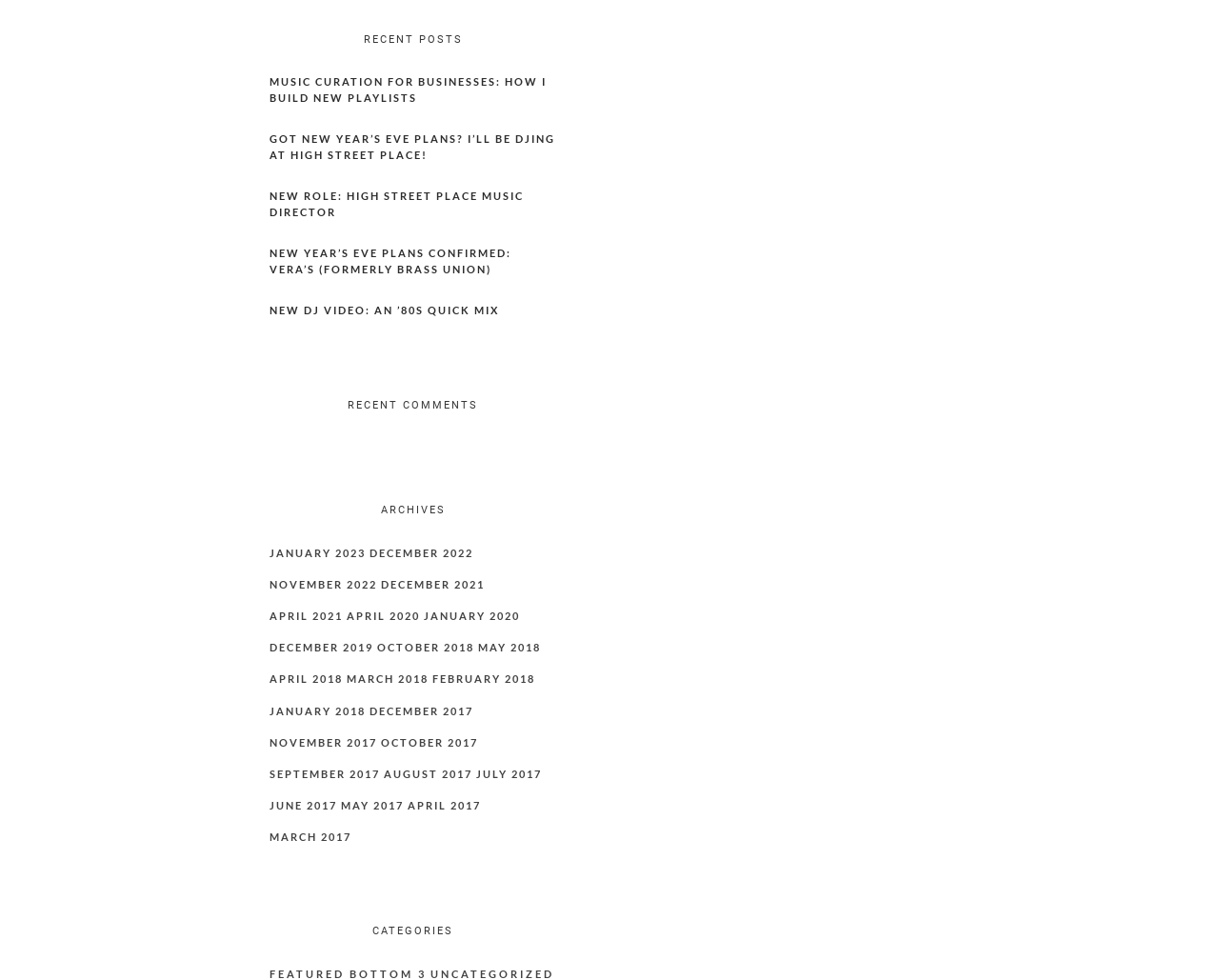Please determine the bounding box coordinates for the UI element described as: "November 2017".

[0.221, 0.75, 0.309, 0.776]